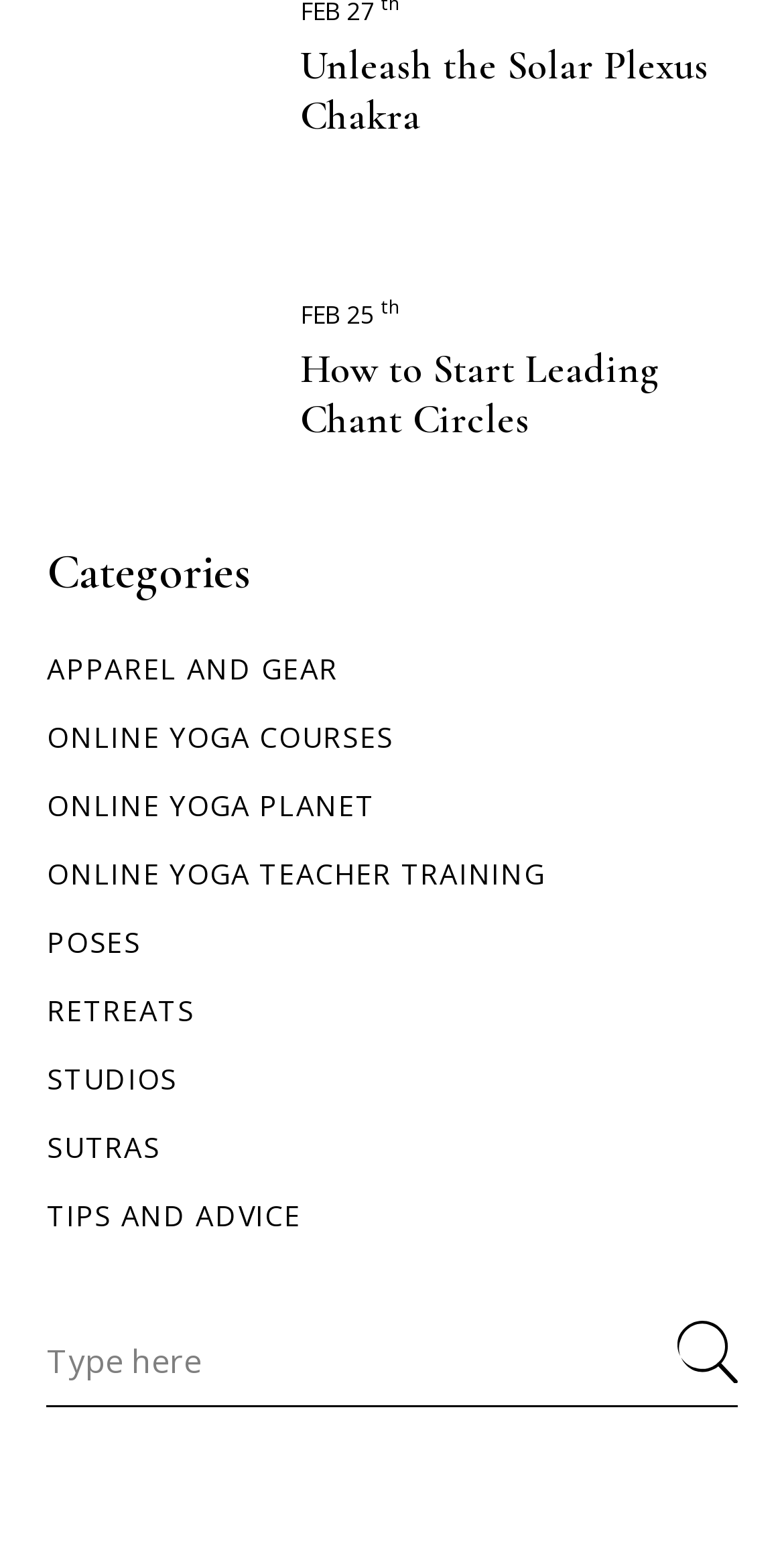Can you find the bounding box coordinates for the element that needs to be clicked to execute this instruction: "Browse online yoga courses"? The coordinates should be given as four float numbers between 0 and 1, i.e., [left, top, right, bottom].

[0.06, 0.46, 0.503, 0.484]